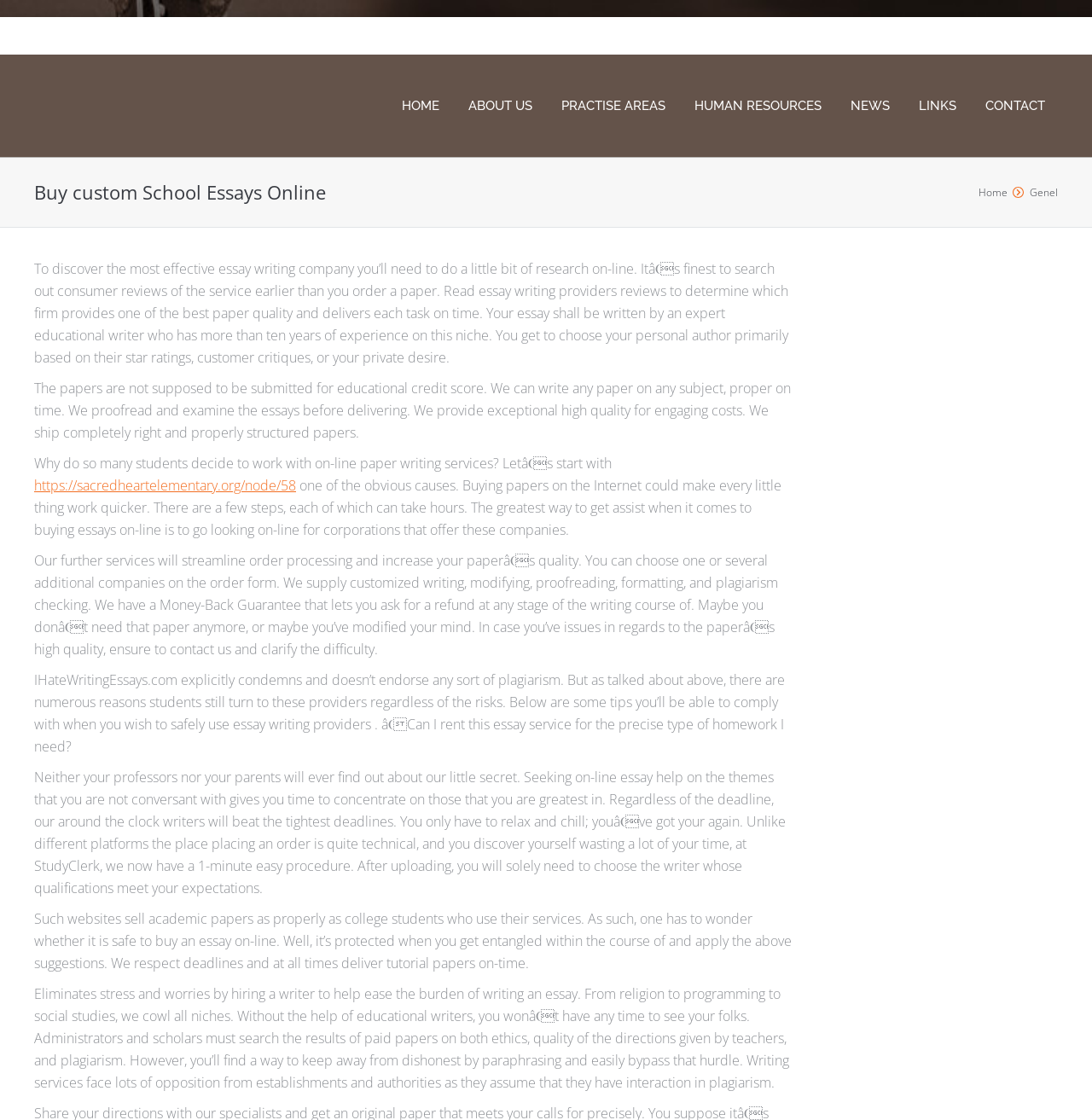Please determine the bounding box coordinates of the element to click on in order to accomplish the following task: "Click on the HOME link". Ensure the coordinates are four float numbers ranging from 0 to 1, i.e., [left, top, right, bottom].

[0.359, 0.08, 0.412, 0.109]